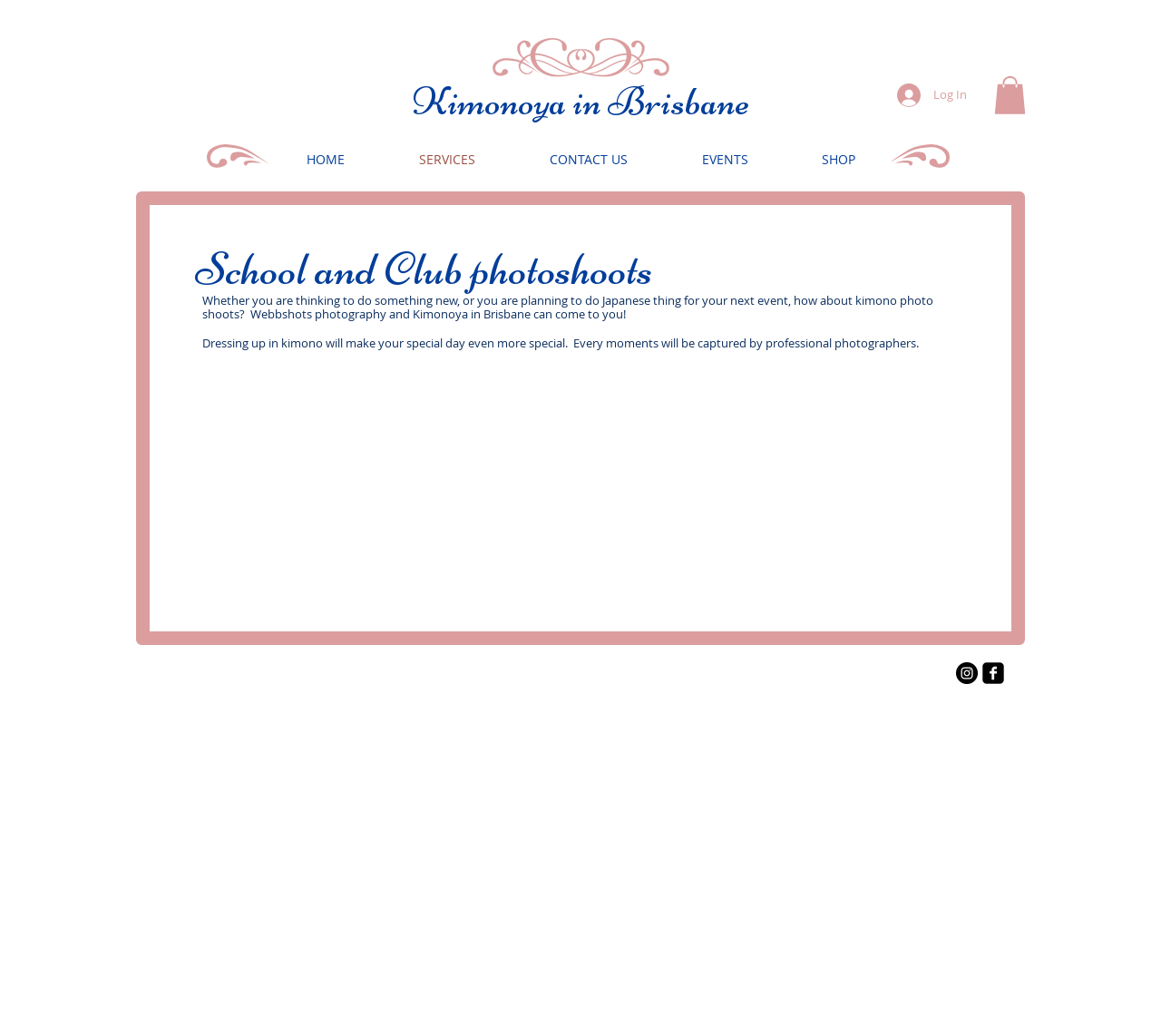Please specify the bounding box coordinates of the clickable region to carry out the following instruction: "Check the Instagram social media link". The coordinates should be four float numbers between 0 and 1, in the format [left, top, right, bottom].

[0.823, 0.639, 0.842, 0.66]